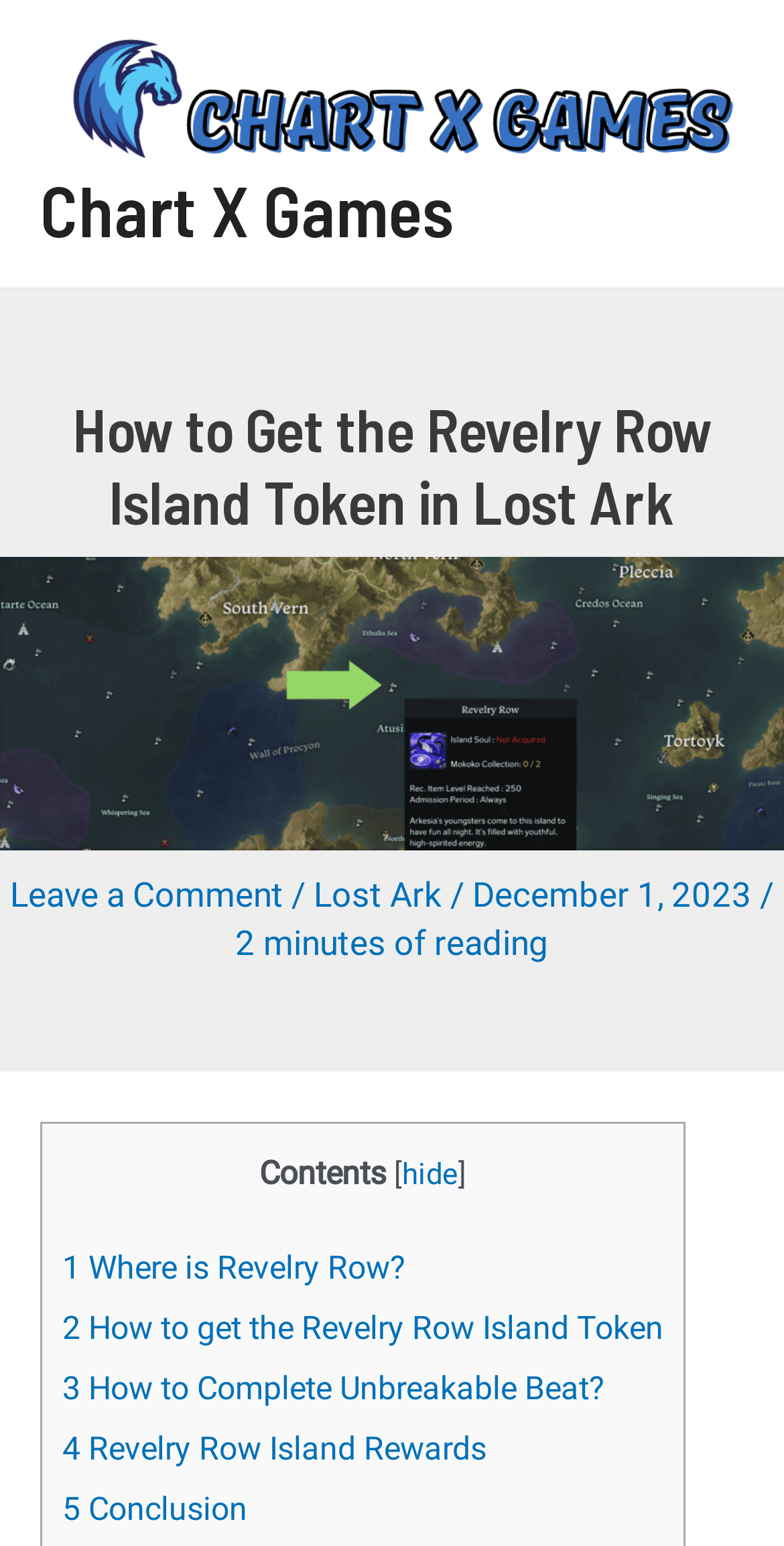Determine the bounding box for the described HTML element: "hide". Ensure the coordinates are four float numbers between 0 and 1 in the format [left, top, right, bottom].

[0.513, 0.749, 0.585, 0.772]